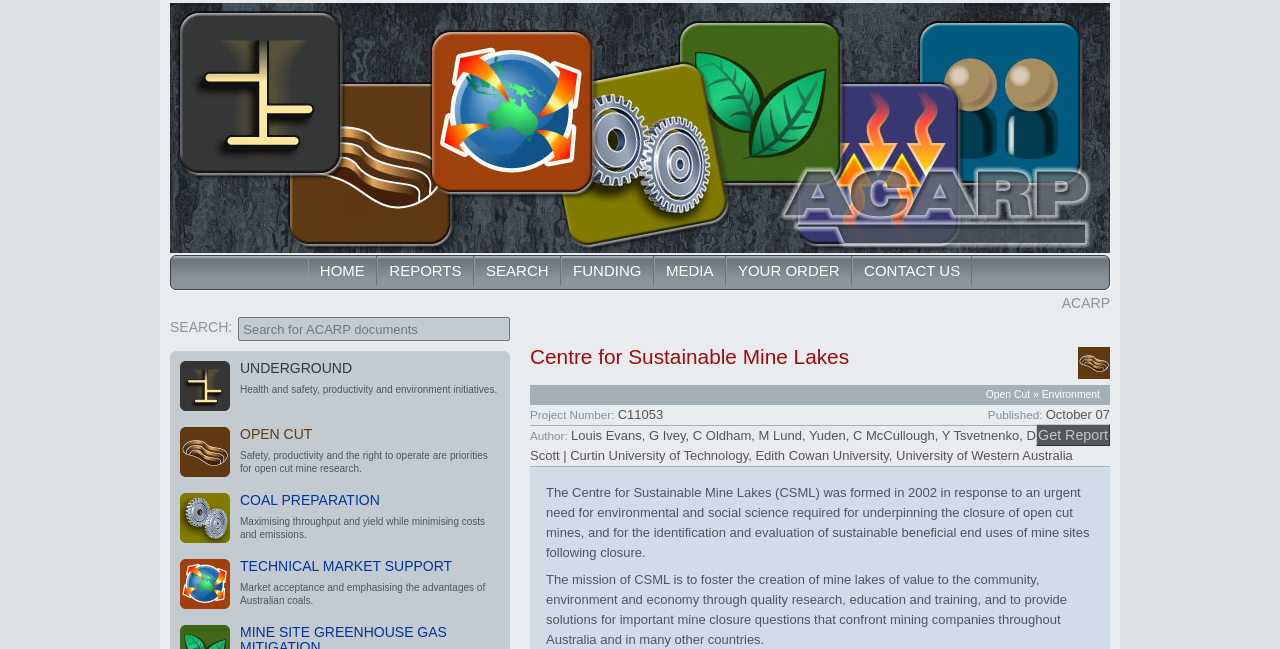Locate the bounding box coordinates of the element that should be clicked to execute the following instruction: "Get the report".

[0.809, 0.653, 0.867, 0.687]